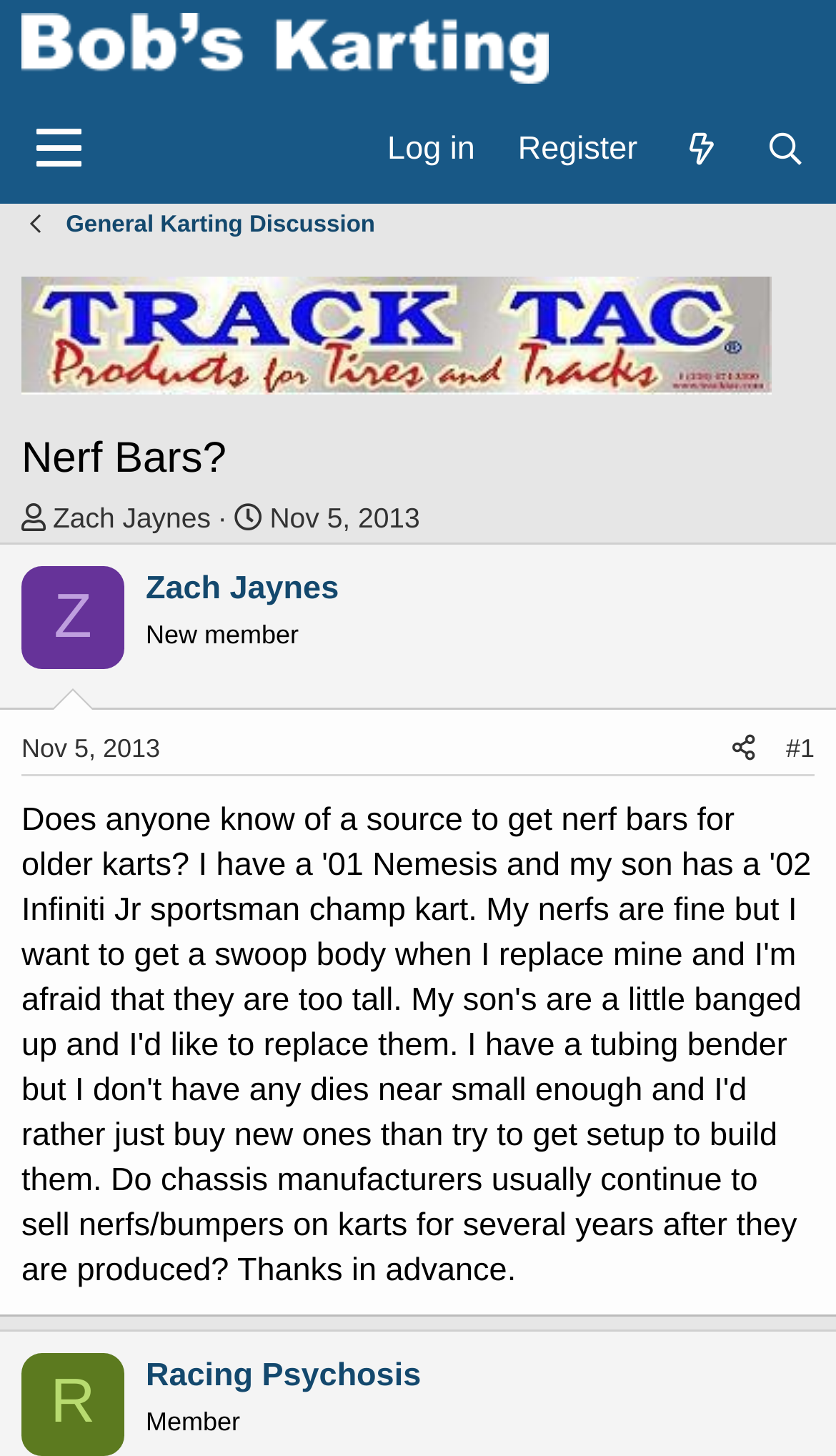Identify the bounding box coordinates for the region to click in order to carry out this instruction: "Click on the 'Log in' button". Provide the coordinates using four float numbers between 0 and 1, formatted as [left, top, right, bottom].

[0.438, 0.075, 0.594, 0.129]